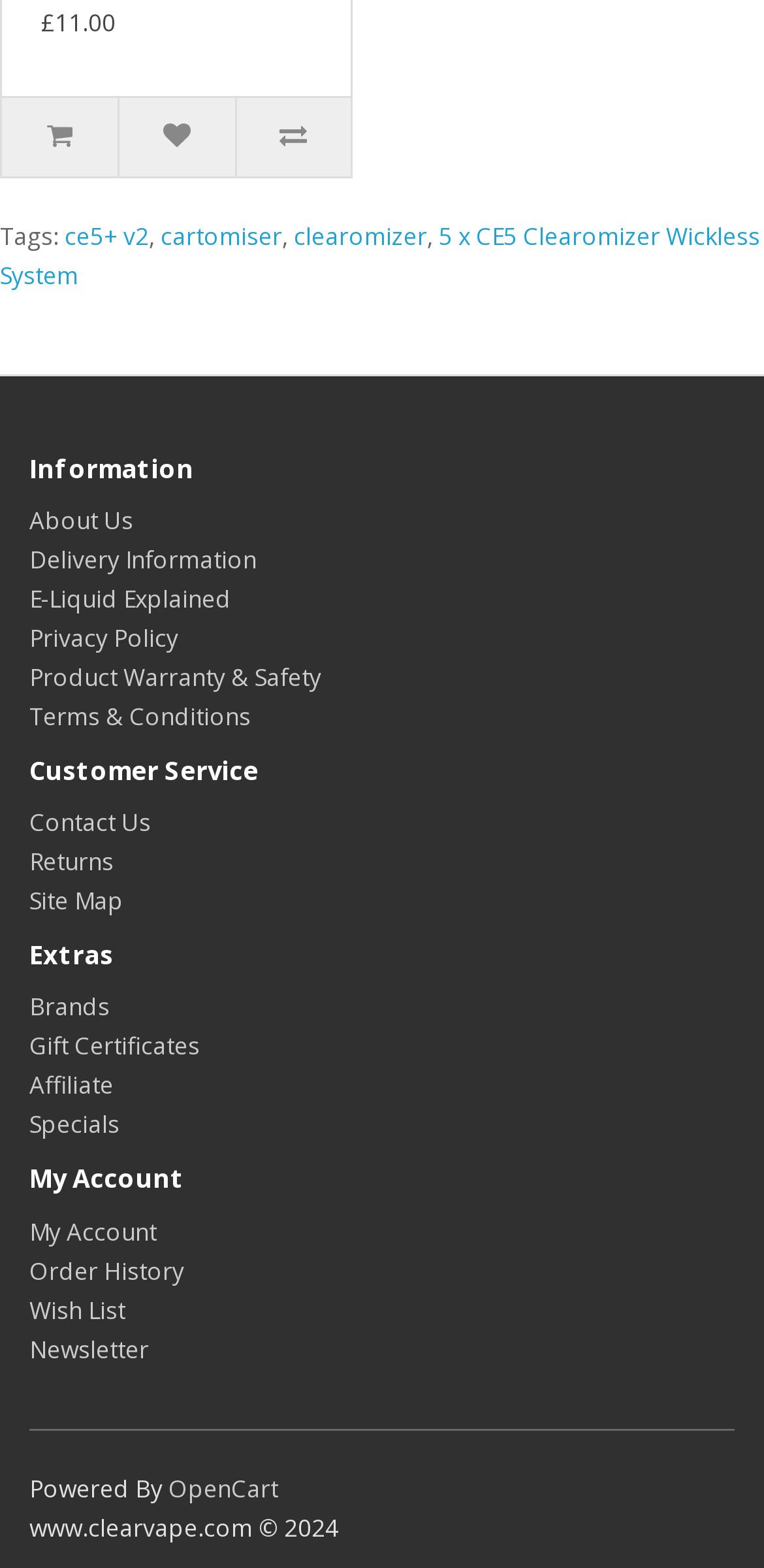What is the price of the product?
Using the visual information from the image, give a one-word or short-phrase answer.

£11.00